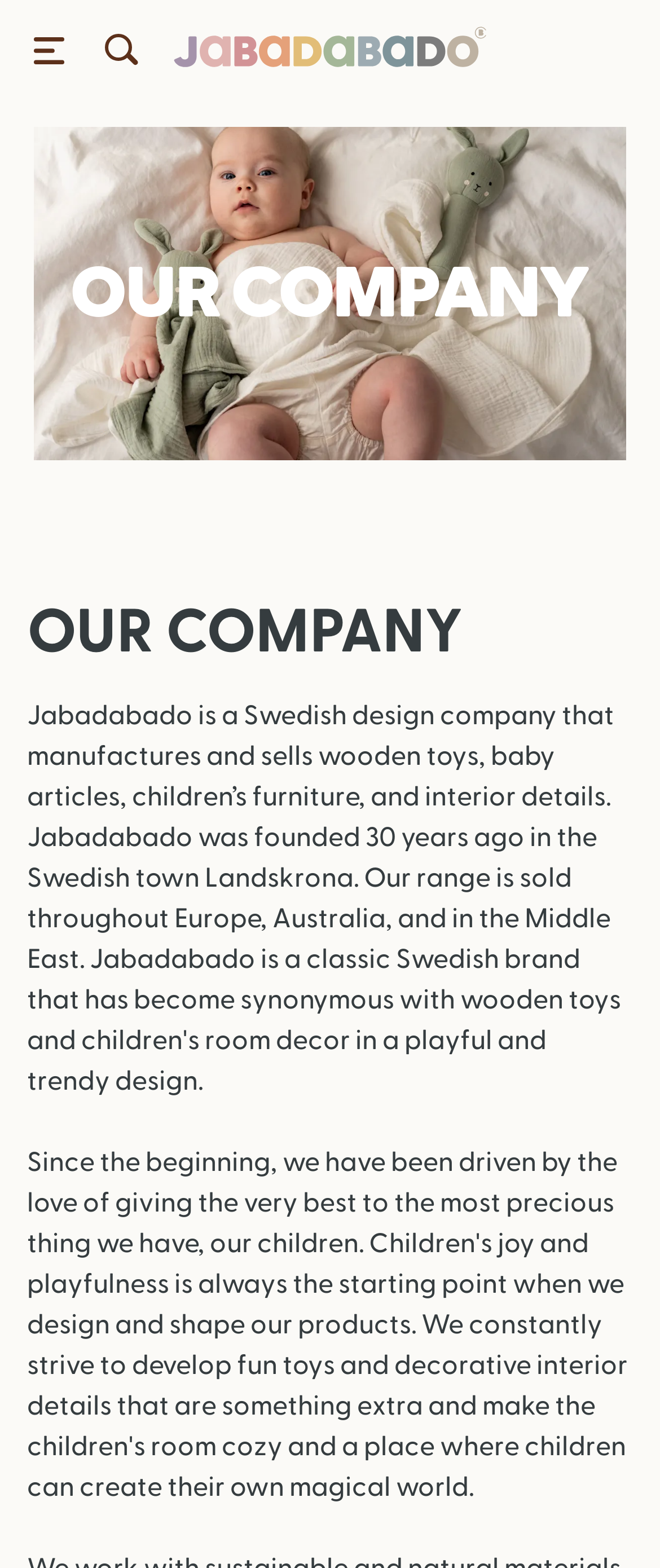How many buttons are on the top?
Give a one-word or short-phrase answer derived from the screenshot.

2